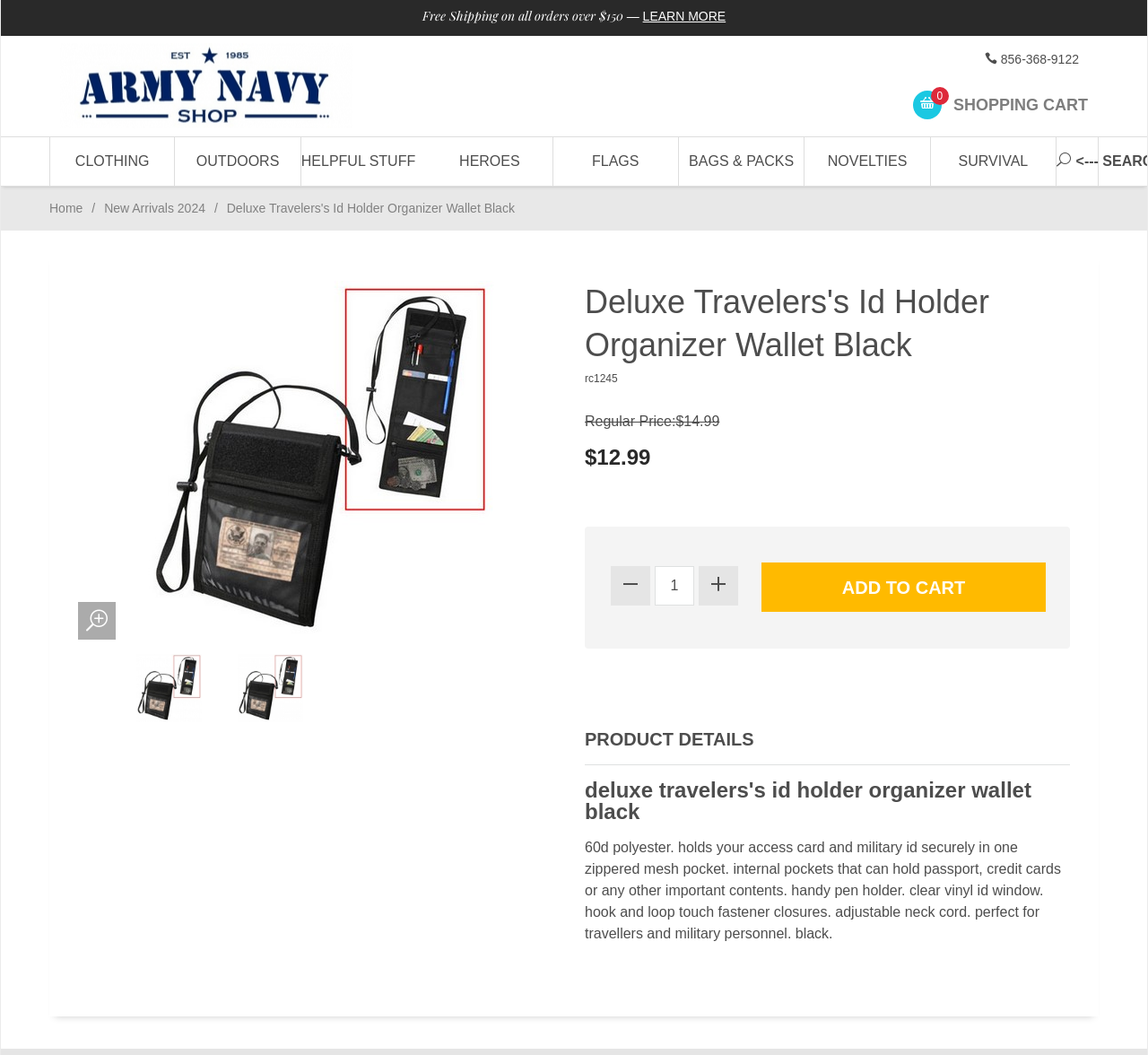Pinpoint the bounding box coordinates of the element that must be clicked to accomplish the following instruction: "Add the Deluxe Travelers's Id Holder Organizer Wallet Black to cart". The coordinates should be in the format of four float numbers between 0 and 1, i.e., [left, top, right, bottom].

[0.663, 0.534, 0.911, 0.58]